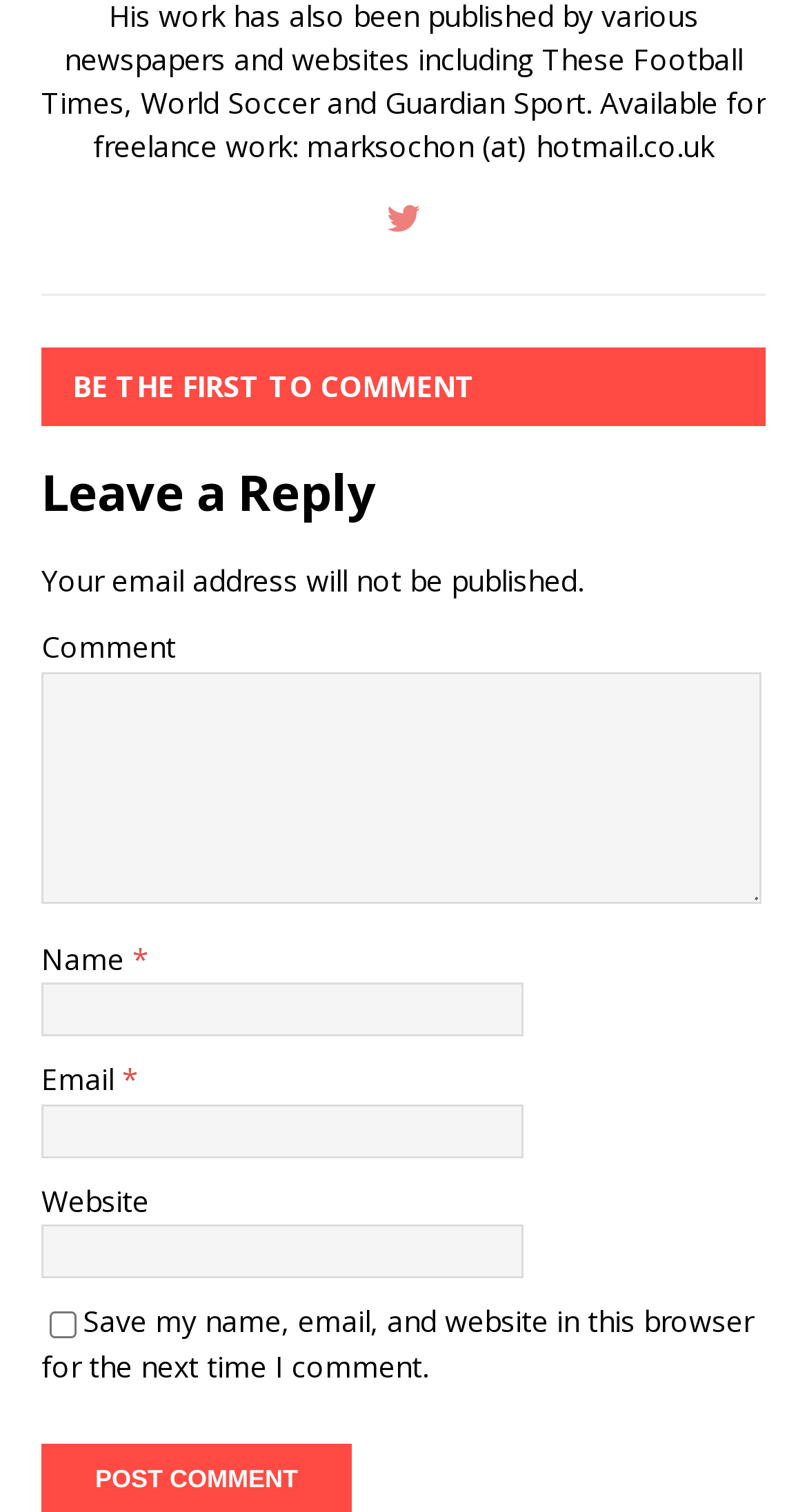Please provide a detailed answer to the question below by examining the image:
What is the link ' Twitter' for?

The link ' Twitter' is likely a link to the website's Twitter page or a way to share content on Twitter, as it is a common social media icon.